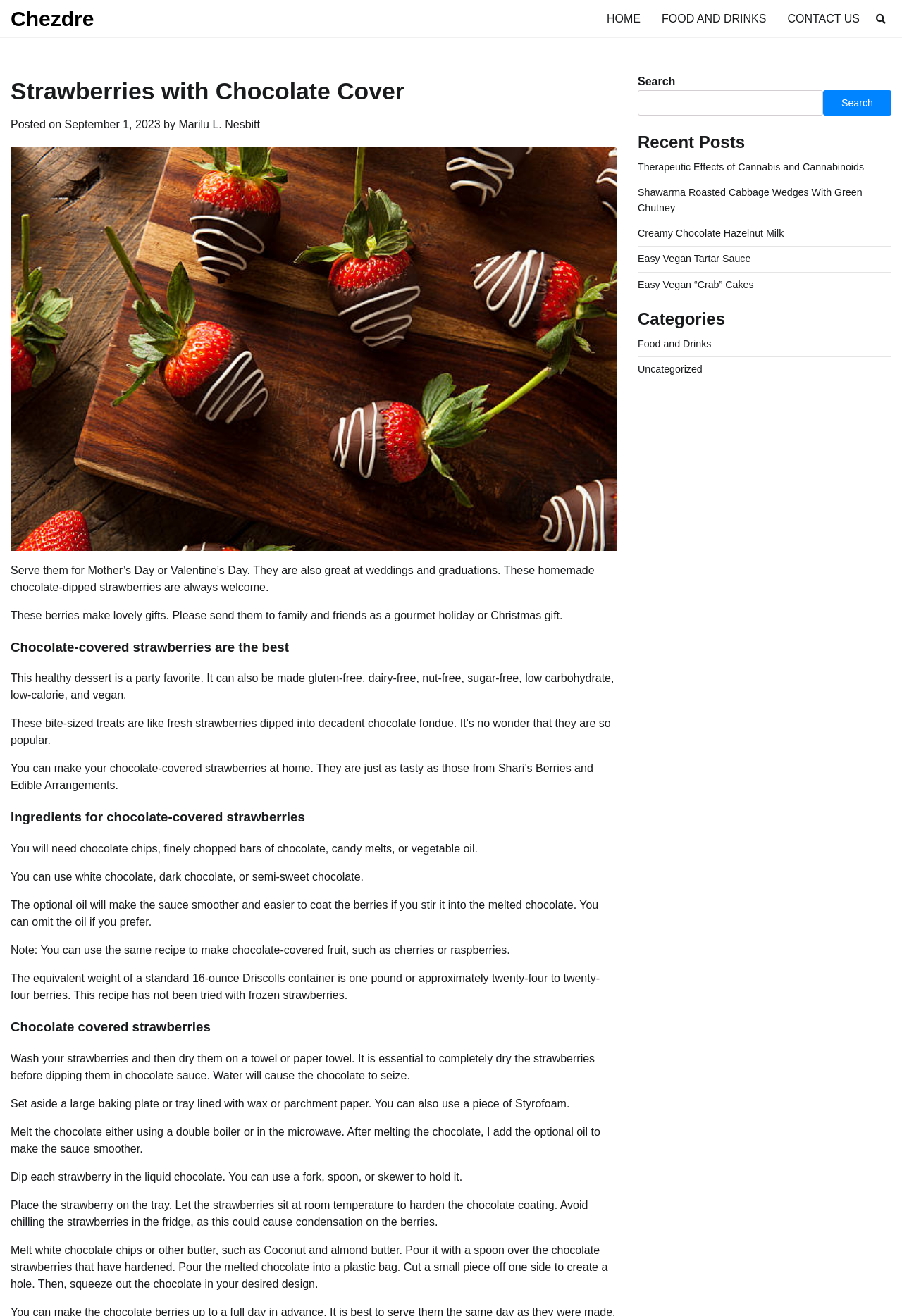Answer the following in one word or a short phrase: 
What is the purpose of the strawberries with chocolate cover?

Gift or party favorite